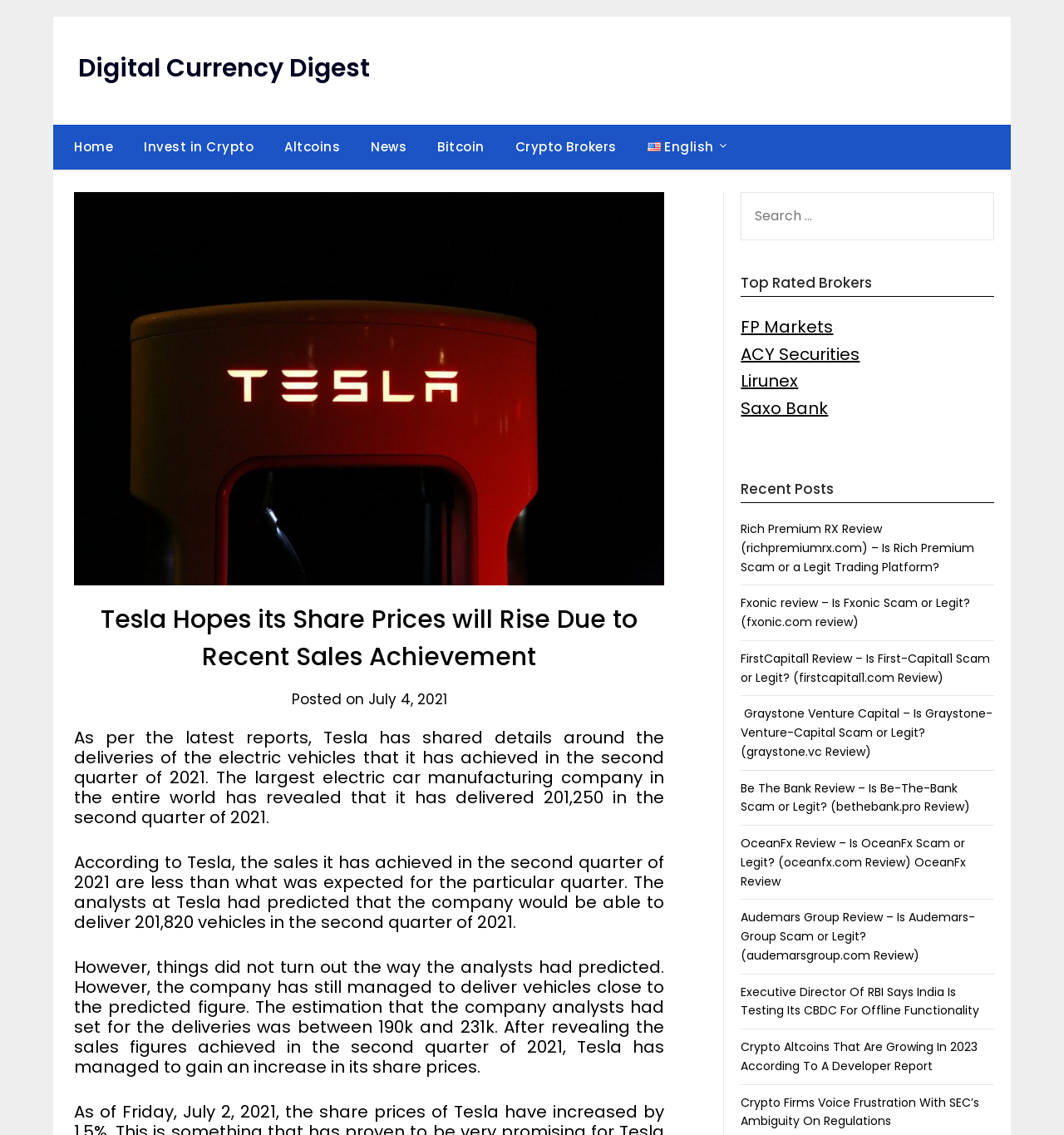Please provide a detailed answer to the question below based on the screenshot: 
What is the topic of the recent post 'Rich Premium RX Review'?

The recent post 'Rich Premium RX Review' is a review of a trading platform, as indicated by the link text, which suggests that the post is discussing the legitimacy and features of the Rich Premium RX trading platform.